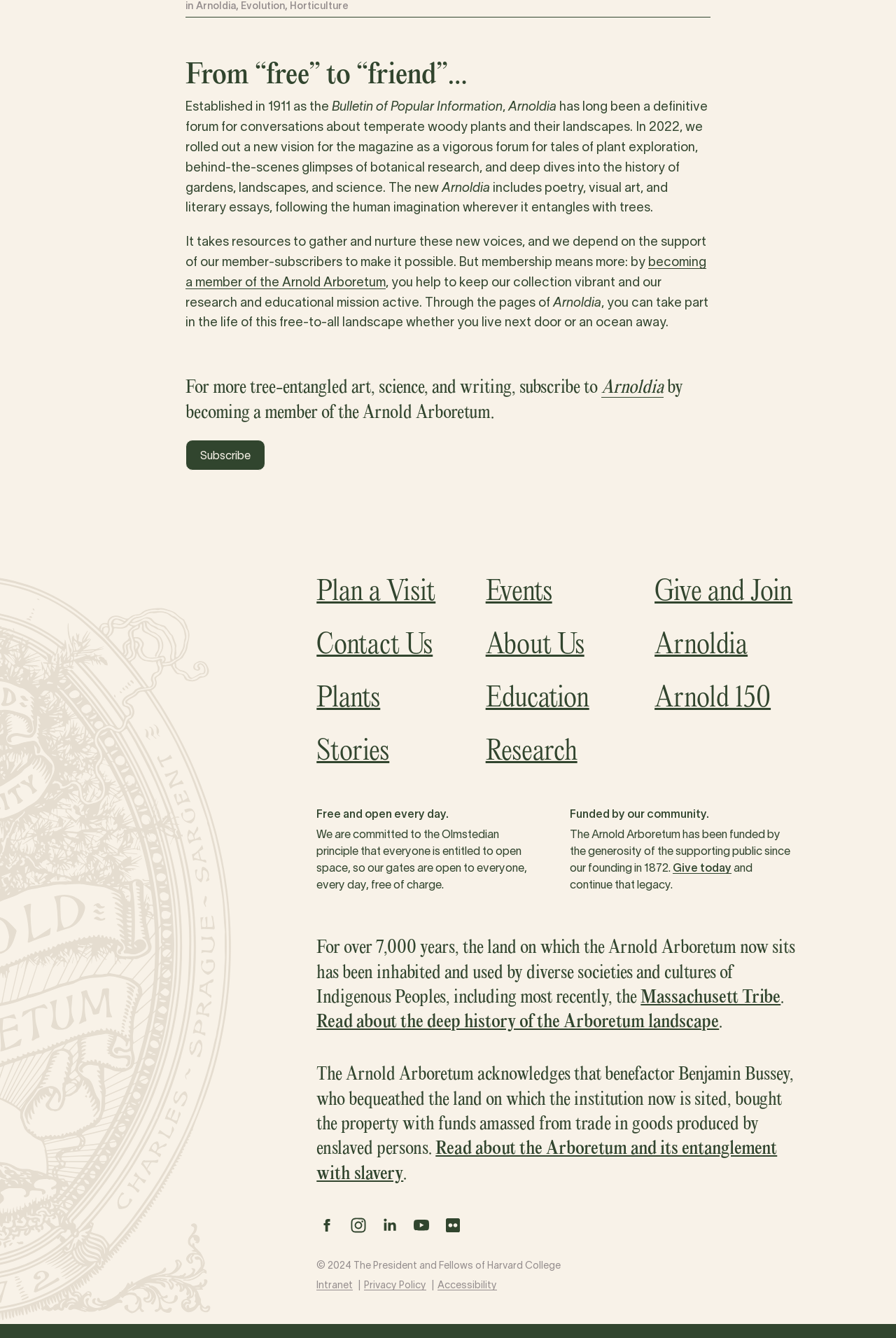Please answer the following question using a single word or phrase: 
What is the principle that the Arnold Arboretum is committed to?

Olmstedian principle